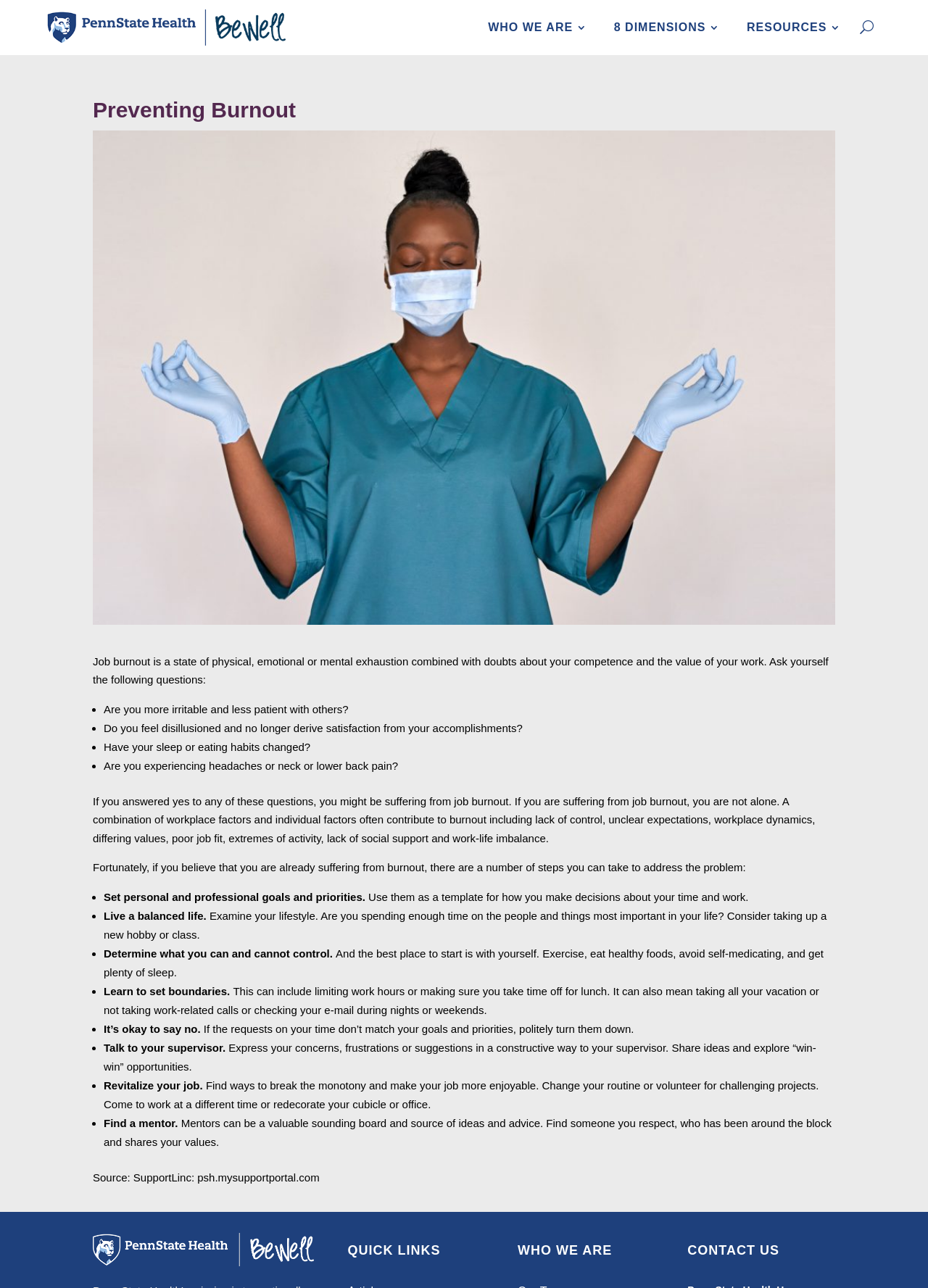Determine the bounding box coordinates of the UI element that matches the following description: "Resources". The coordinates should be four float numbers between 0 and 1 in the format [left, top, right, bottom].

[0.805, 0.016, 0.907, 0.032]